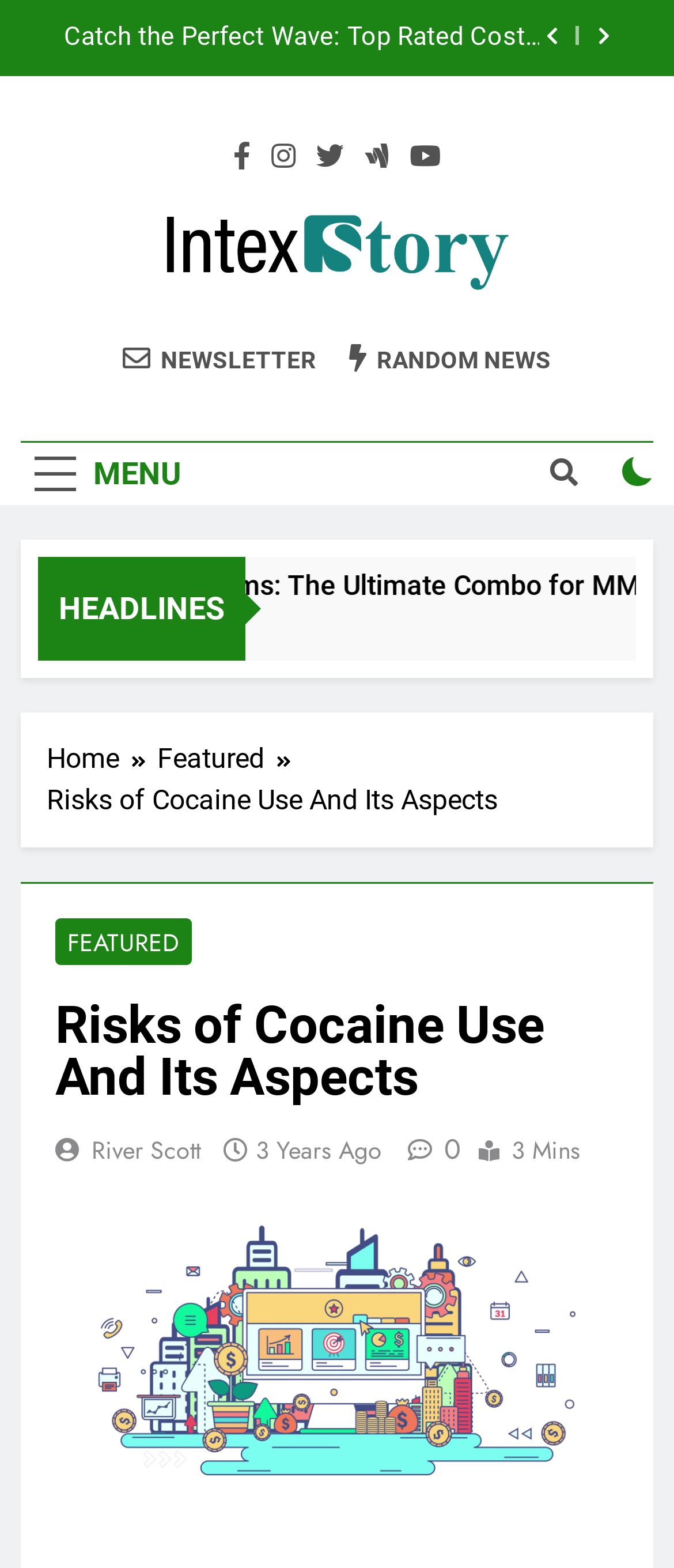How long does it take to read the current article?
Refer to the screenshot and respond with a concise word or phrase.

3 Mins